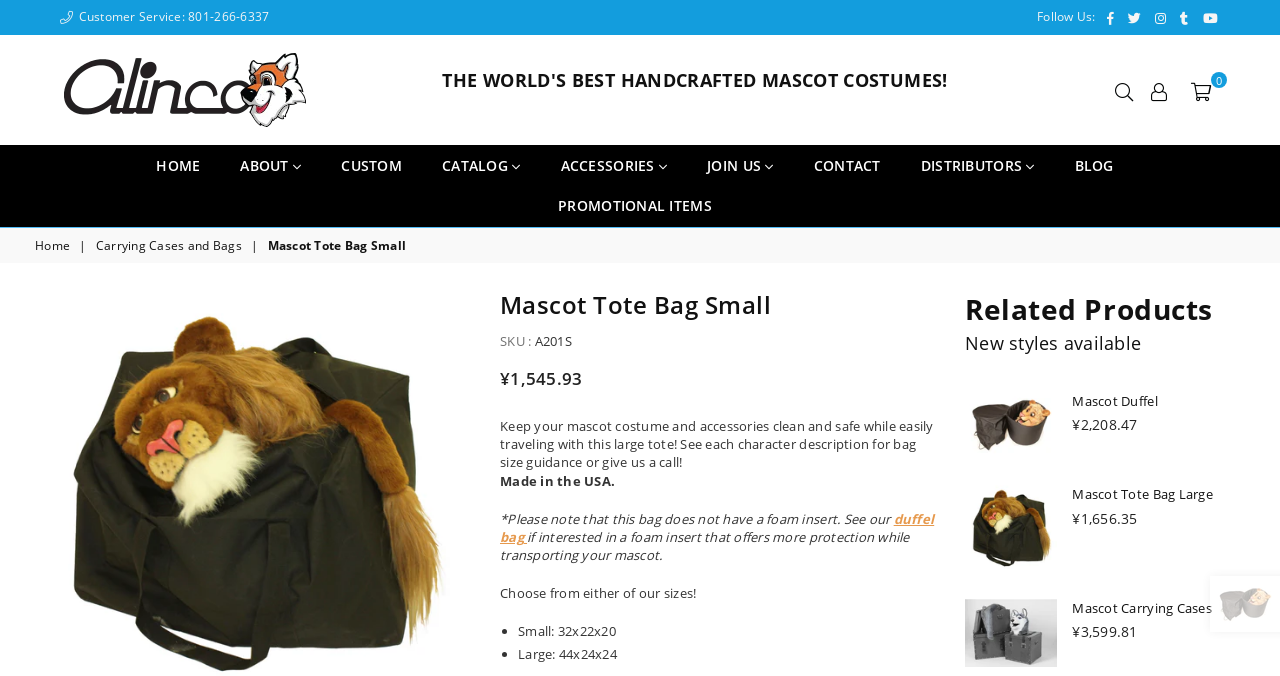Please provide the bounding box coordinates for the UI element as described: "Mascot Tote Bag Large". The coordinates must be four floats between 0 and 1, represented as [left, top, right, bottom].

[0.838, 0.718, 0.948, 0.745]